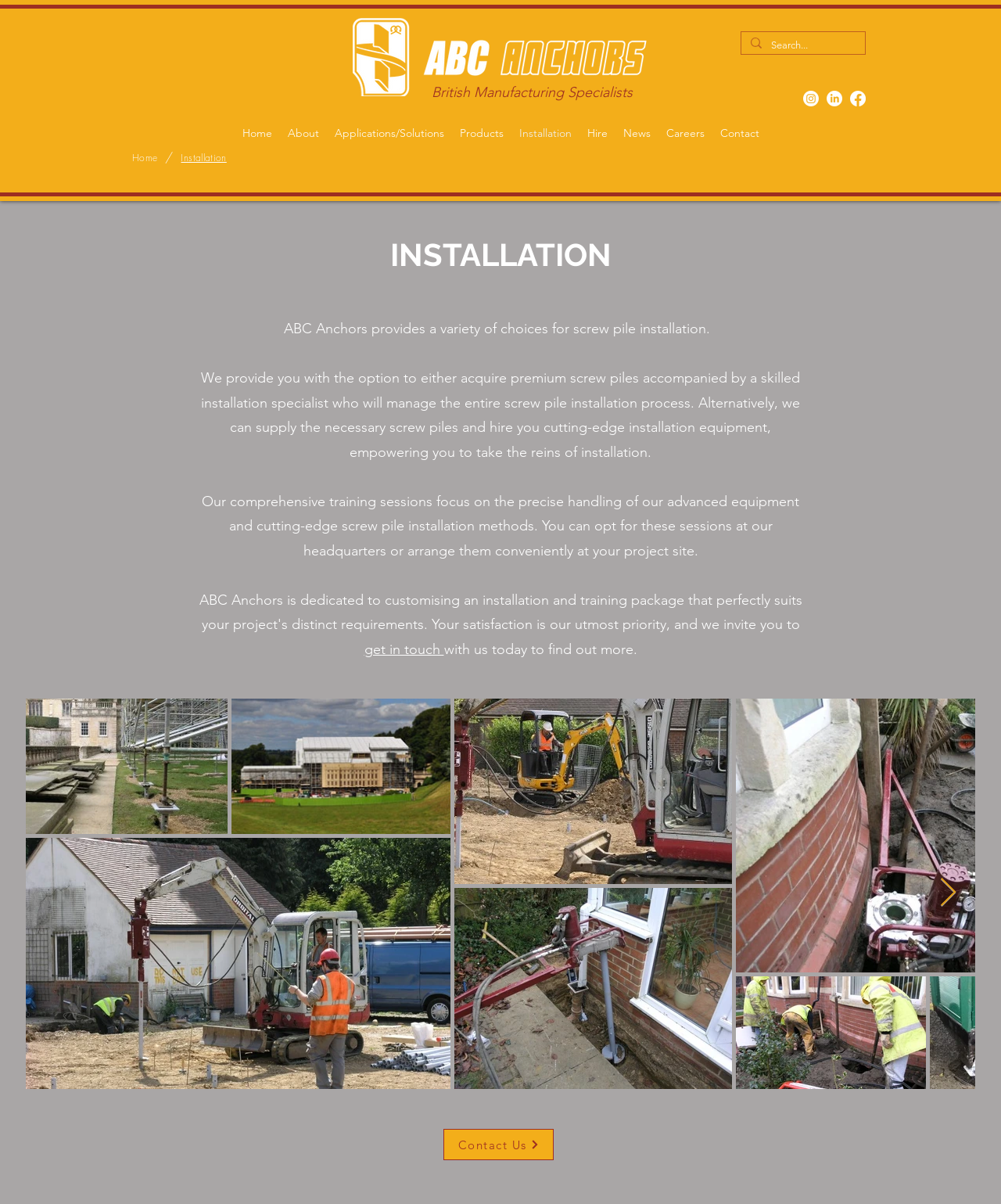Can you find the bounding box coordinates for the element that needs to be clicked to execute this instruction: "Learn about 6 Ways to Augment Your Food and Beverage Workforce"? The coordinates should be given as four float numbers between 0 and 1, i.e., [left, top, right, bottom].

None